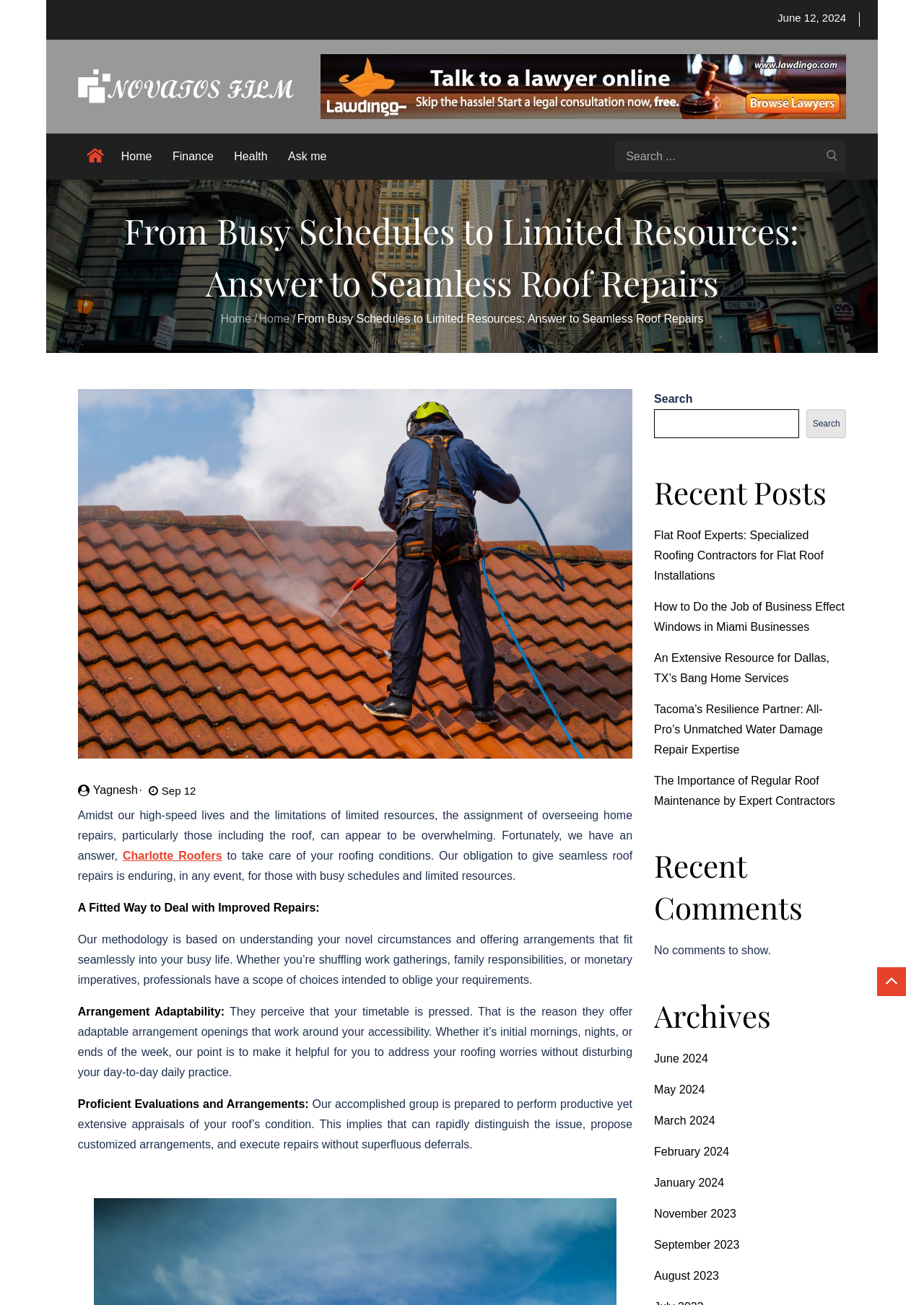Please determine the bounding box coordinates of the element to click in order to execute the following instruction: "Explore West Cambridge neighborhood". The coordinates should be four float numbers between 0 and 1, specified as [left, top, right, bottom].

None